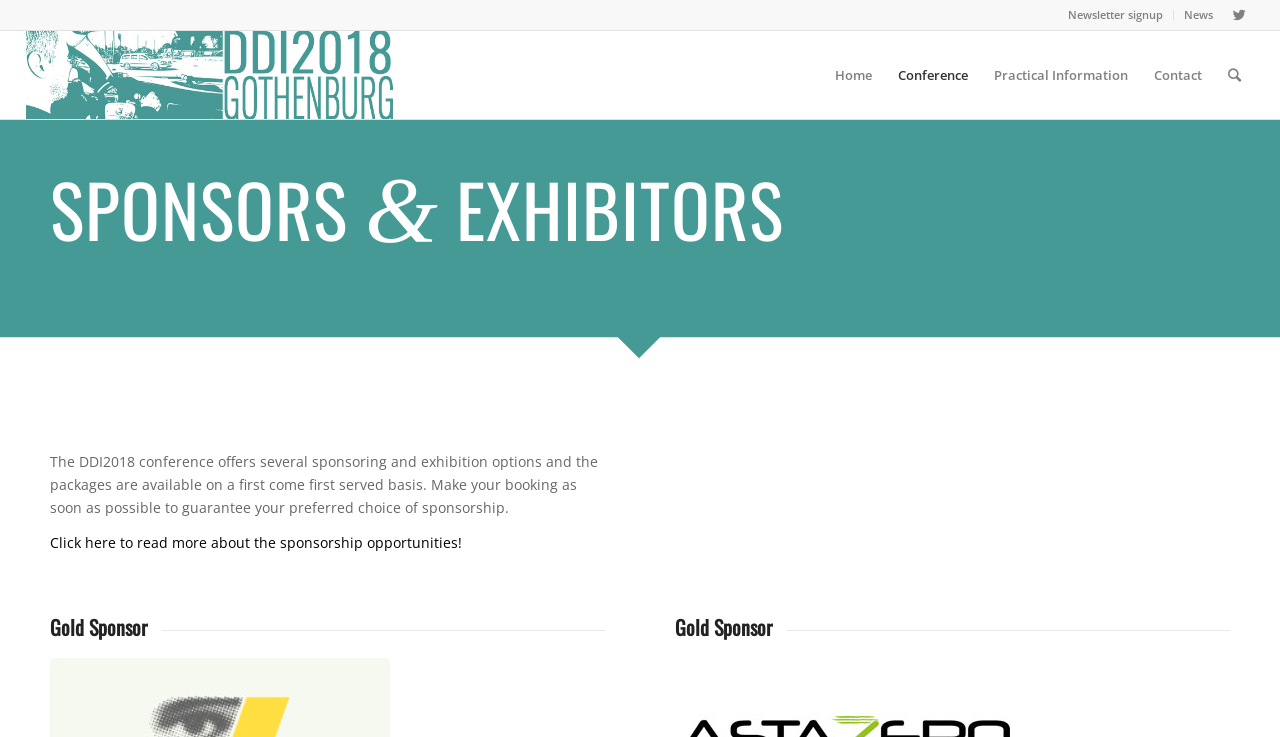How many sponsors are listed?
Using the image as a reference, answer the question in detail.

I counted the number of headings with the text 'Gold Sponsor' which are two, indicating that there are two sponsors listed on the webpage.